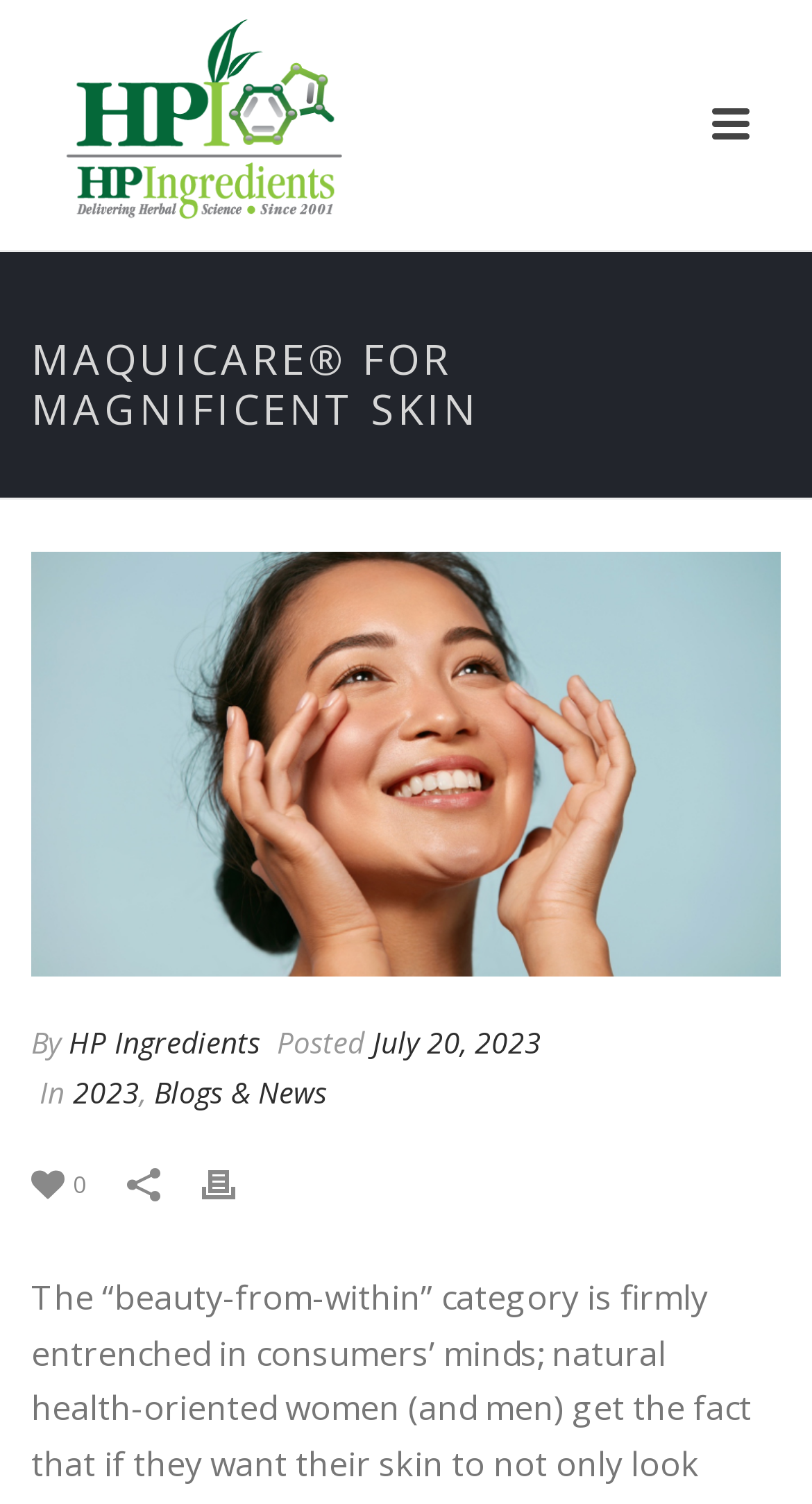Explain the webpage's layout and main content in detail.

The webpage appears to be a blog post or article about MaquiCare, a product for magnificent skin. At the top, there is a large heading "MAQUICARE FOR MAGNIFICENT SKIN" that spans almost the entire width of the page. Below the heading, there is an image of the MaquiCare product, accompanied by a link with no text. 

To the right of the image, there is a smaller image with no description. Below the MaquiCare image, there is a line of text that reads "By HP Ingredients". The HP Ingredients text is a link. 

Next to the HP Ingredients text, there is a timestamp indicating that the post was made on July 20, 2023. The timestamp is accompanied by a small clock icon. 

Further down, there is a line of text that reads "In 2023" with a link to the year 2023. Next to this text, there is a link to "Blogs & News". 

Below this line, there are several small icons, including a zero with a small image, a print icon, and two other small images. These icons are accompanied by links. 

At the very bottom of the page, there is a link with no text, accompanied by a small image. The image appears to be a social media icon or a share button.